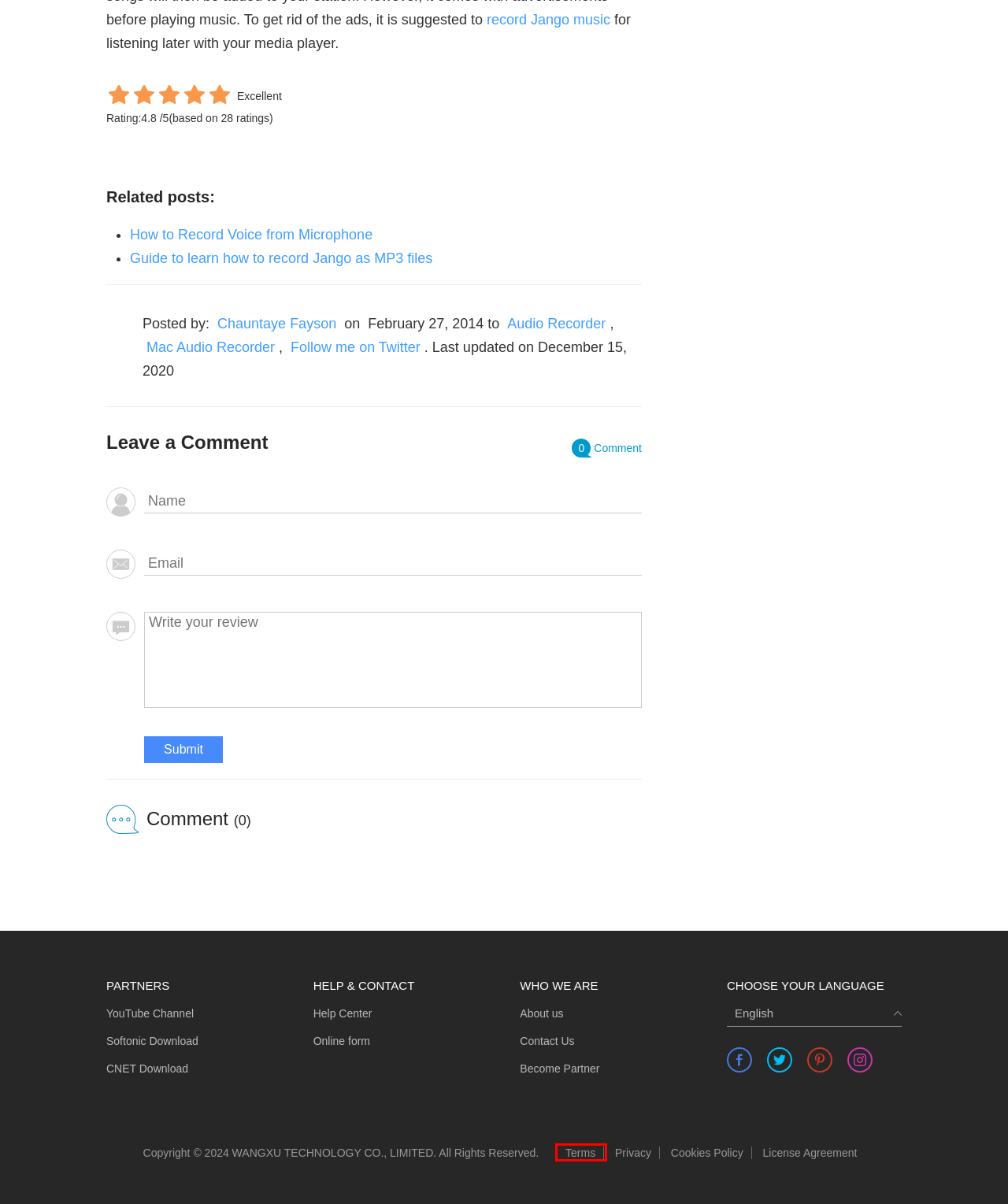Given a screenshot of a webpage with a red bounding box around a UI element, please identify the most appropriate webpage description that matches the new webpage after you click on the element. Here are the candidates:
A. Apowersoft Reseller Program
B. Audio Recorder
C. End User License Agreement
D. Apowersoft Privacy policy
E. Contact Apowersoft
F. Apowersoft Terms of service
G. Apowersoft Support Center
H. Mac Audio Recorder

F